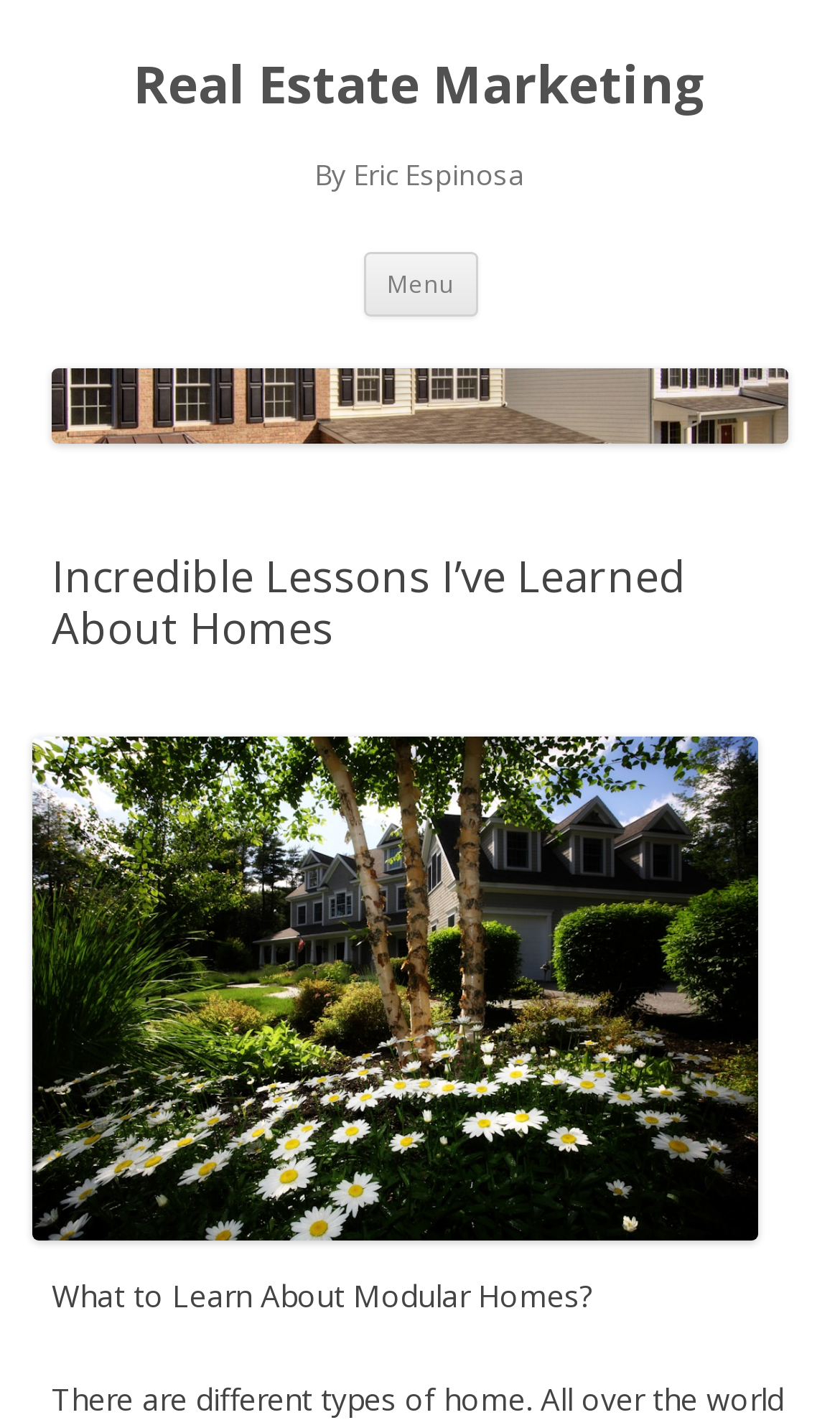Locate the UI element that matches the description parent_node: Real Estate Marketing in the webpage screenshot. Return the bounding box coordinates in the format (top-left x, top-left y, bottom-right x, bottom-right y), with values ranging from 0 to 1.

[0.062, 0.289, 0.938, 0.318]